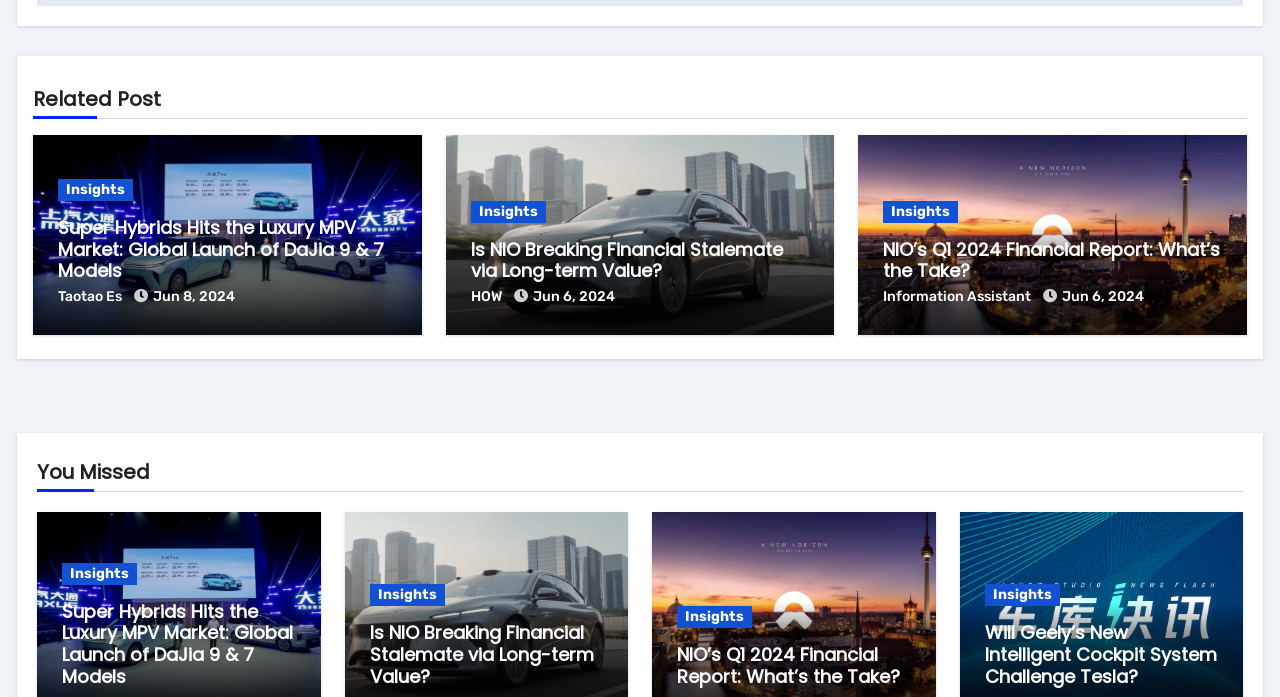Determine the bounding box for the described HTML element: "Insights". Ensure the coordinates are four float numbers between 0 and 1 in the format [left, top, right, bottom].

[0.048, 0.808, 0.107, 0.839]